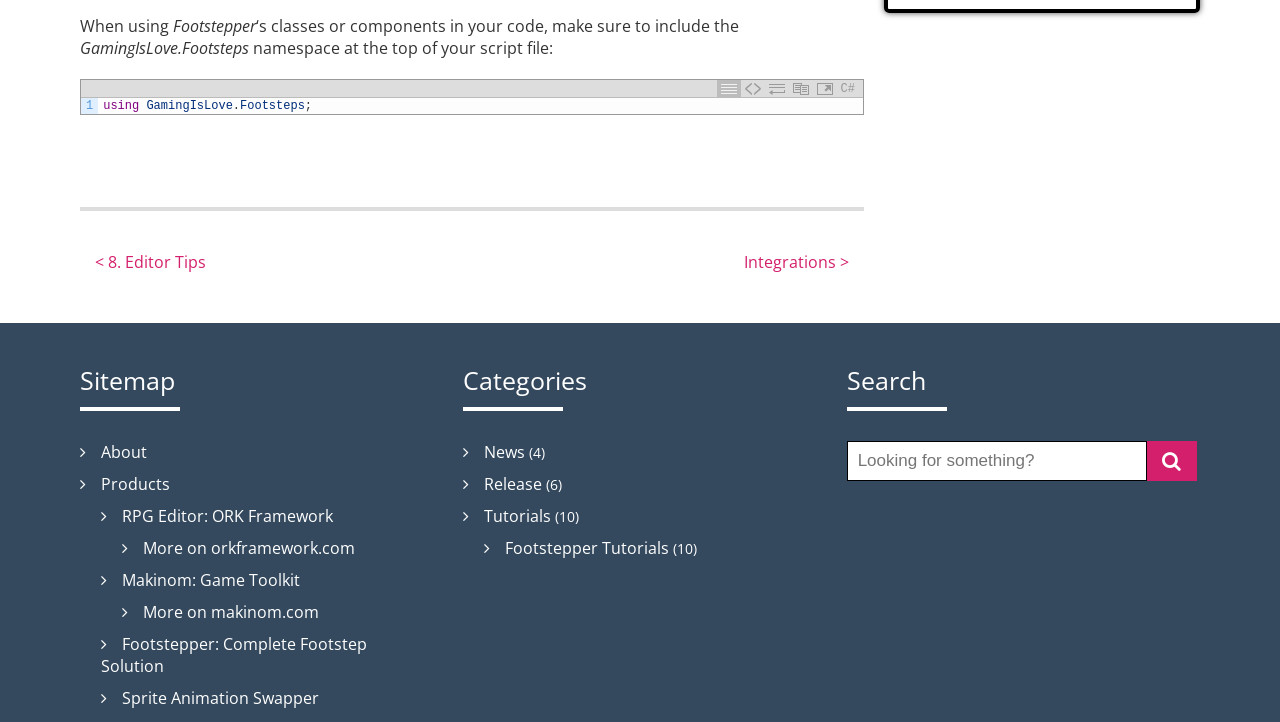Locate the bounding box coordinates of the element to click to perform the following action: 'Toggle Line Numbers'. The coordinates should be given as four float values between 0 and 1, in the form of [left, top, right, bottom].

[0.56, 0.111, 0.579, 0.136]